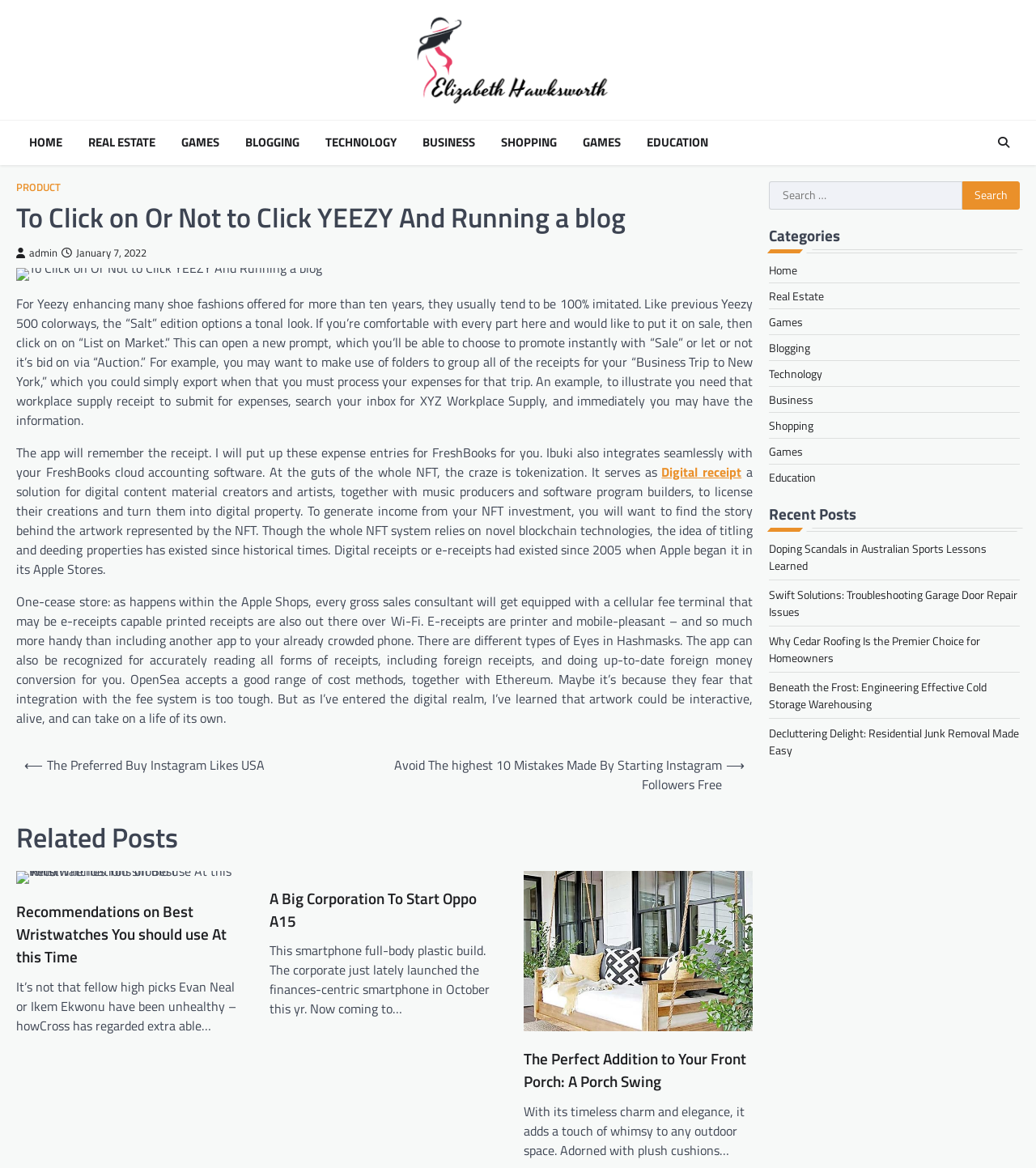What is the purpose of the app mentioned in the post?
Look at the screenshot and provide an in-depth answer.

I determined the purpose of the app by reading the text in the post, which mentions that the app 'will put up these expense entries for FreshBooks for you'.